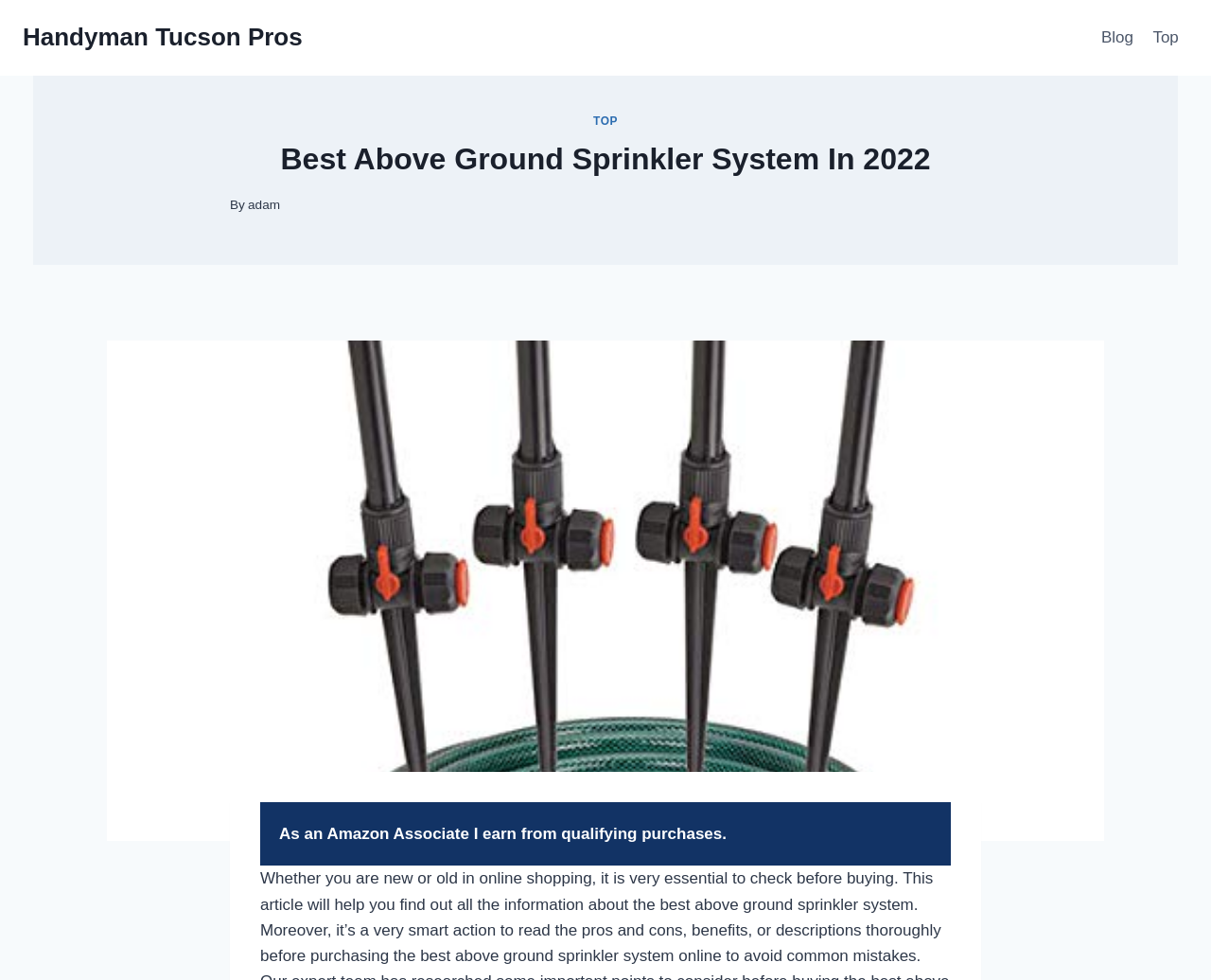Based on what you see in the screenshot, provide a thorough answer to this question: What is the author of the article?

The author of the article can be found by looking at the link element with the text 'adam' which is located below the heading 'Best Above Ground Sprinkler System In 2022'.